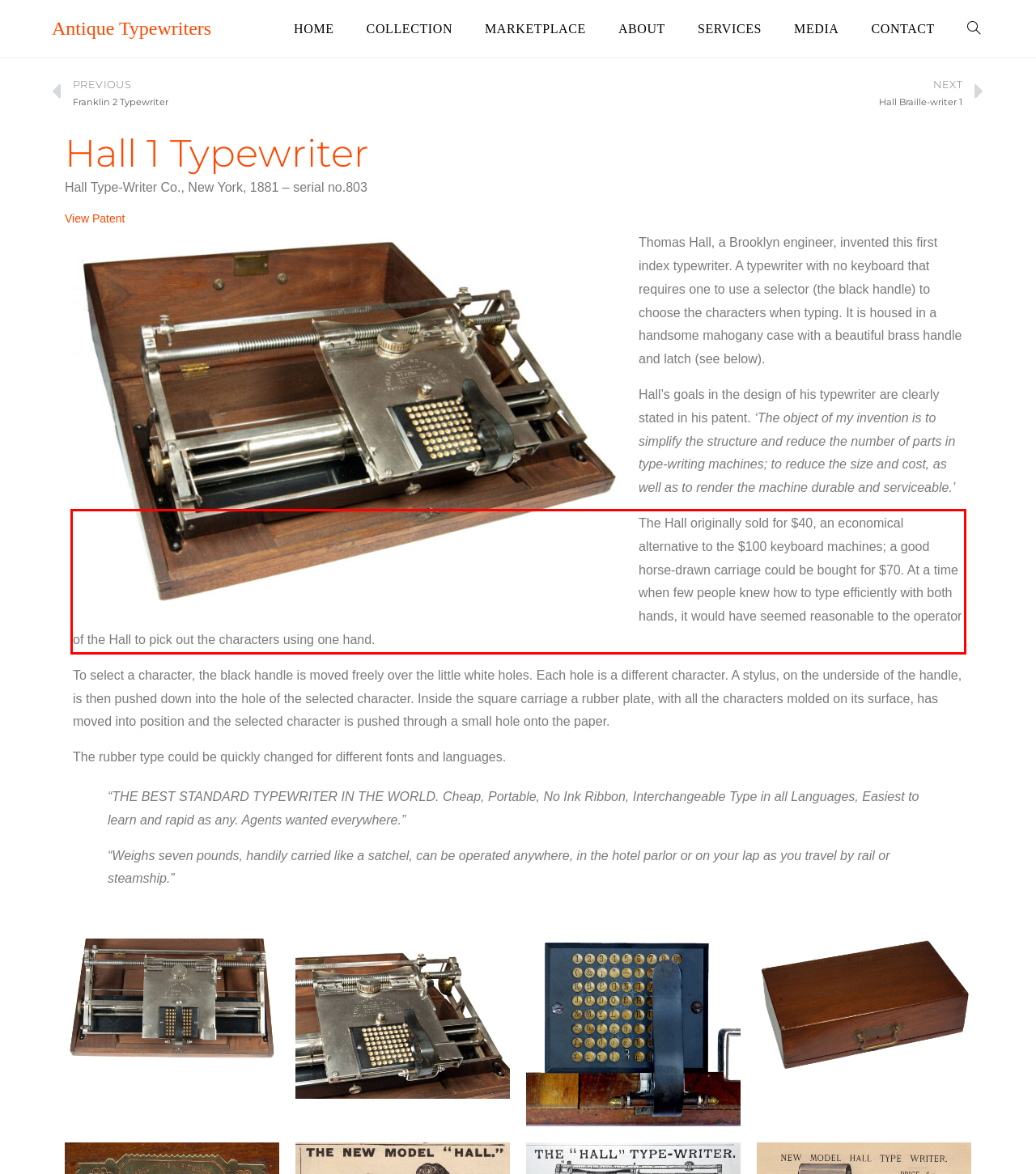Look at the provided screenshot of the webpage and perform OCR on the text within the red bounding box.

The Hall originally sold for $40, an economical alternative to the $100 keyboard machines; a good horse-drawn carriage could be bought for $70. At a time when few people knew how to type efficiently with both hands, it would have seemed reasonable to the operator of the Hall to pick out the characters using one hand.